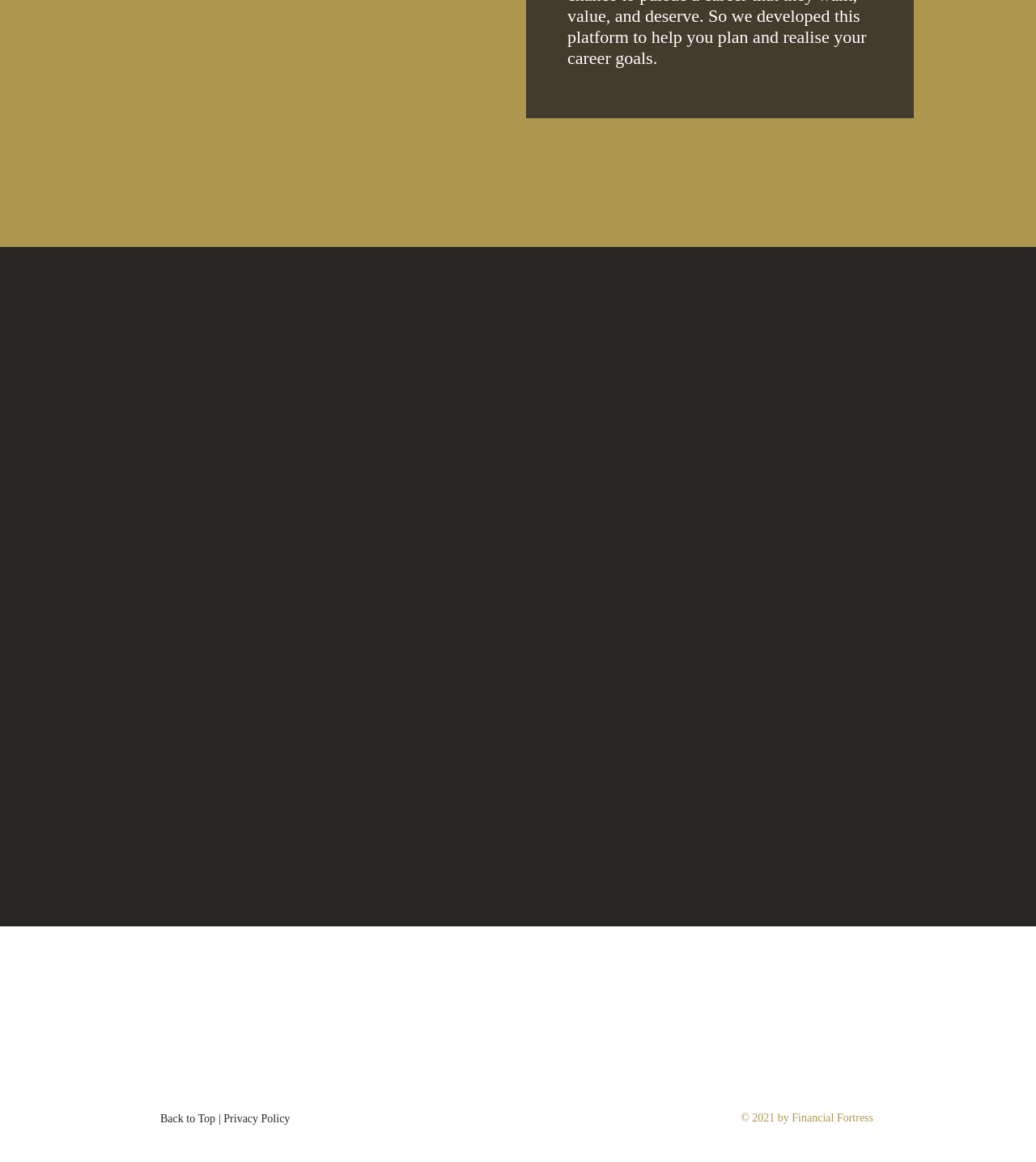What is the email address listed?
Provide a detailed answer to the question, using the image to inform your response.

The email address is listed below the 'CONTACT US' heading, which suggests that it is a contact method for the website owner. The email address is also a link, indicating that it can be clicked to send an email.